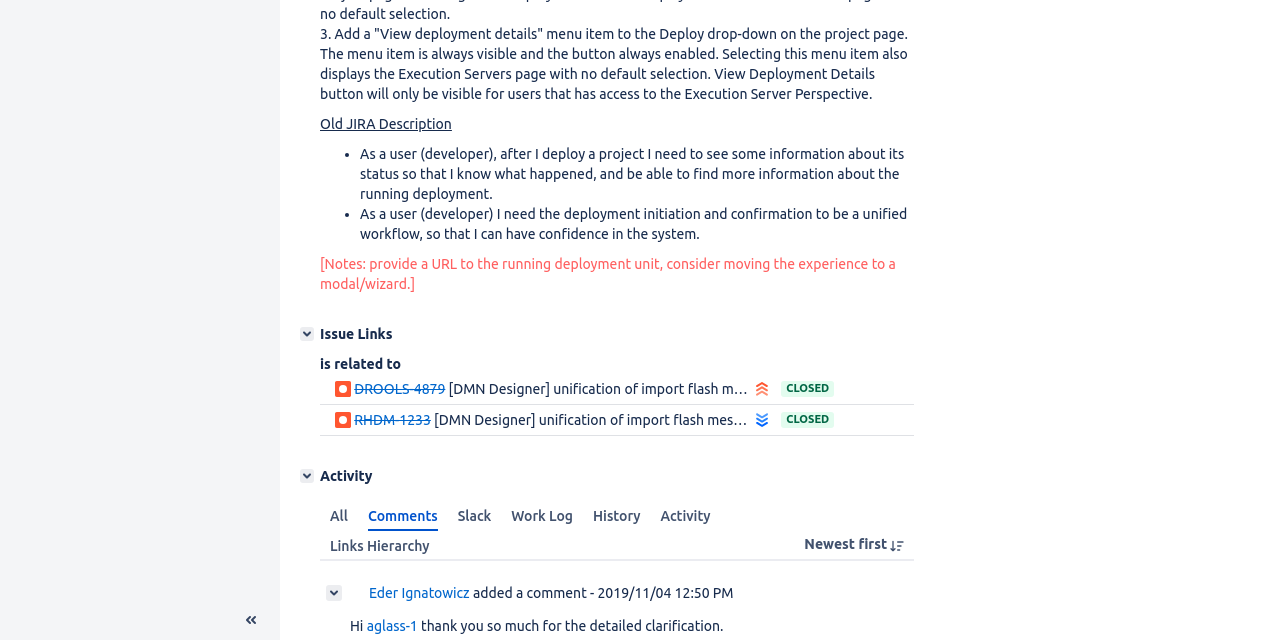Locate the bounding box of the UI element described in the following text: "aria-label="Collapse sidebar ( [ )"".

[0.181, 0.945, 0.211, 0.992]